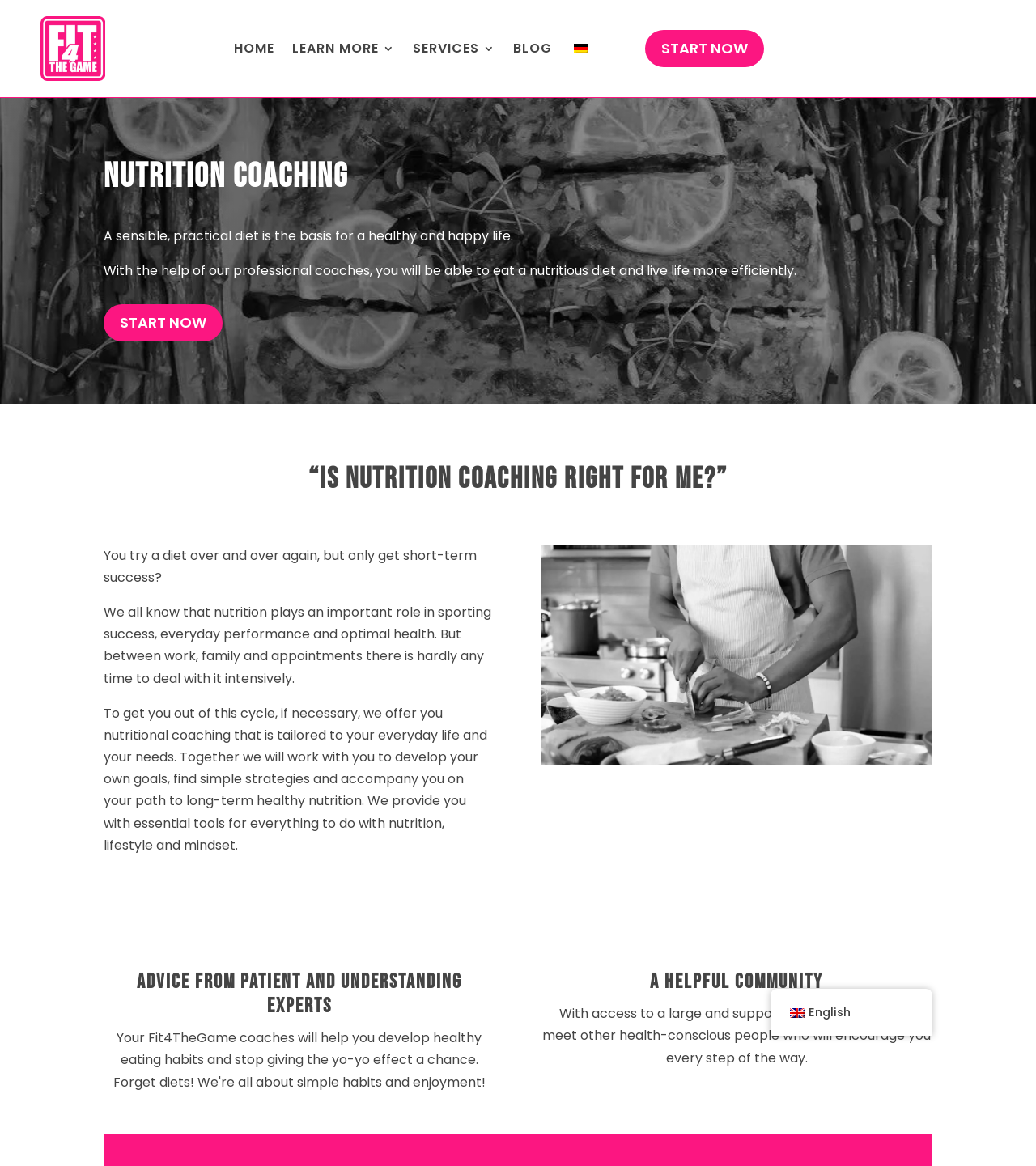What is the main topic of this webpage?
Look at the image and answer with only one word or phrase.

Nutrition coaching